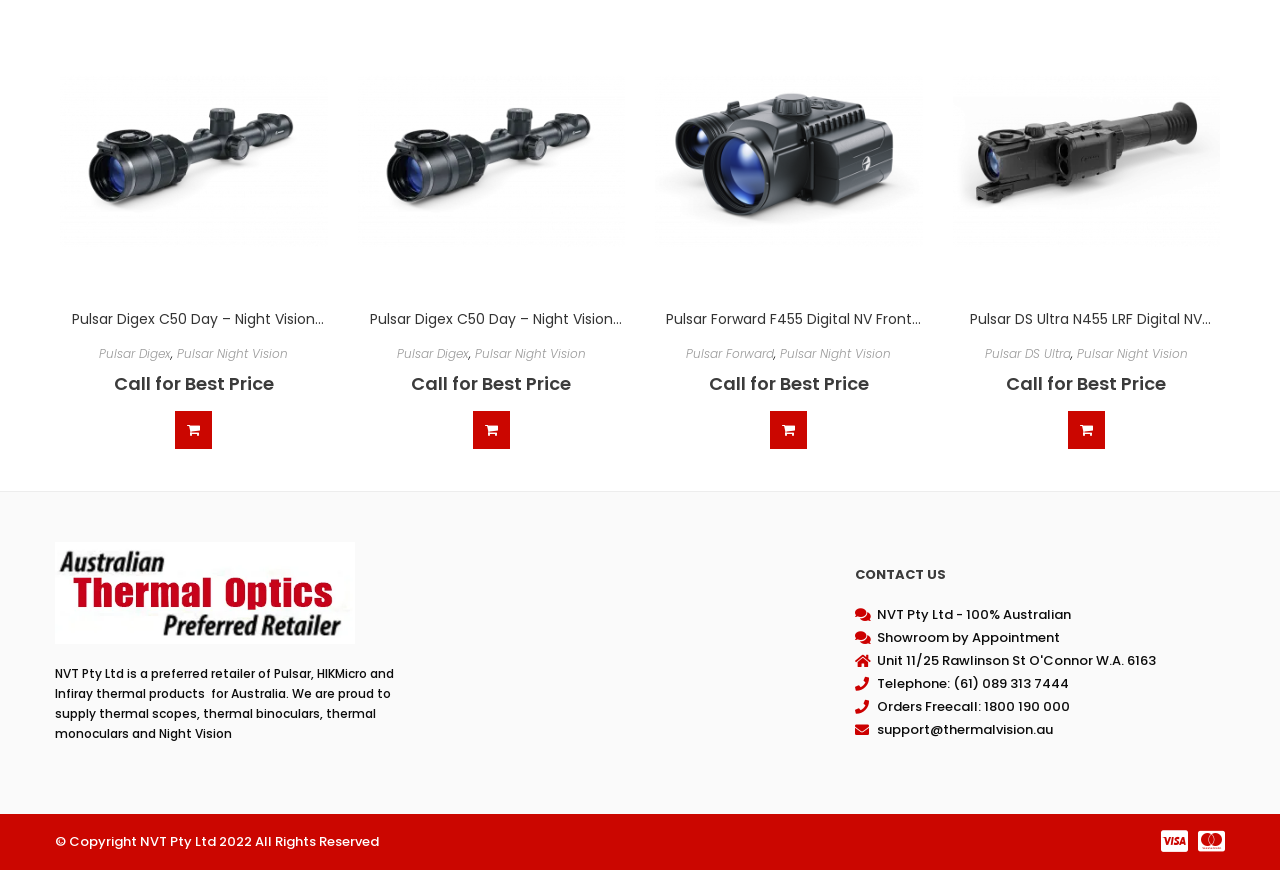Use the information in the screenshot to answer the question comprehensively: What is the brand of the first product?

The first product listed on the webpage is 'Pulsar Digex C50 Day – Night Vision Riflescope X850S IR – FREE DELIVERY', which indicates that the brand of this product is Pulsar.